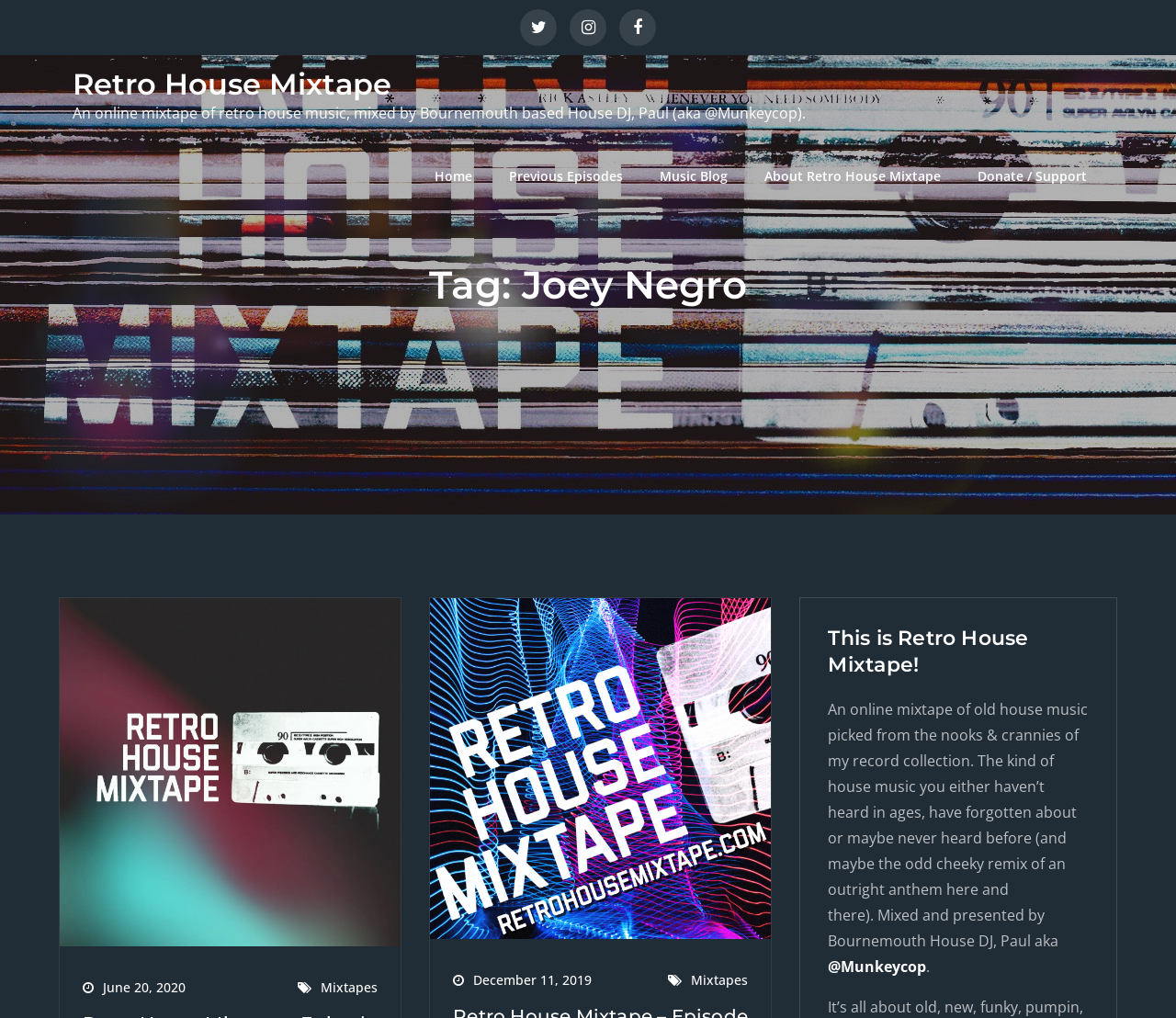What is the theme of the mixtape?
Please use the image to deliver a detailed and complete answer.

The answer can be inferred from the heading 'Retro House Mixtape' and the static text 'An online mixtape of retro house music...' which suggests that the theme of the mixtape is retro house music.